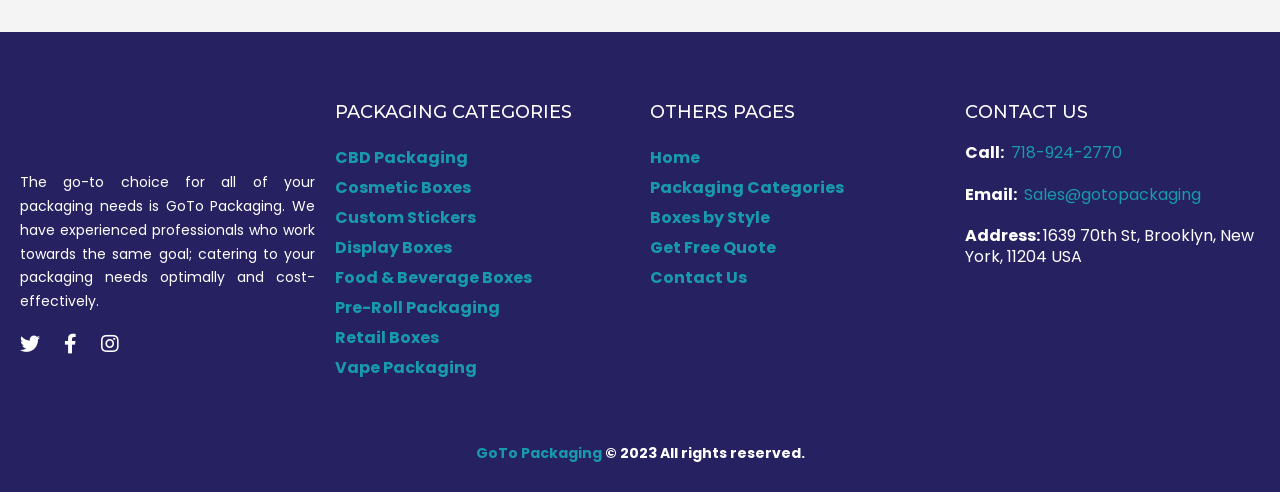Pinpoint the bounding box coordinates for the area that should be clicked to perform the following instruction: "Read the article about Nashua chiropractor".

None